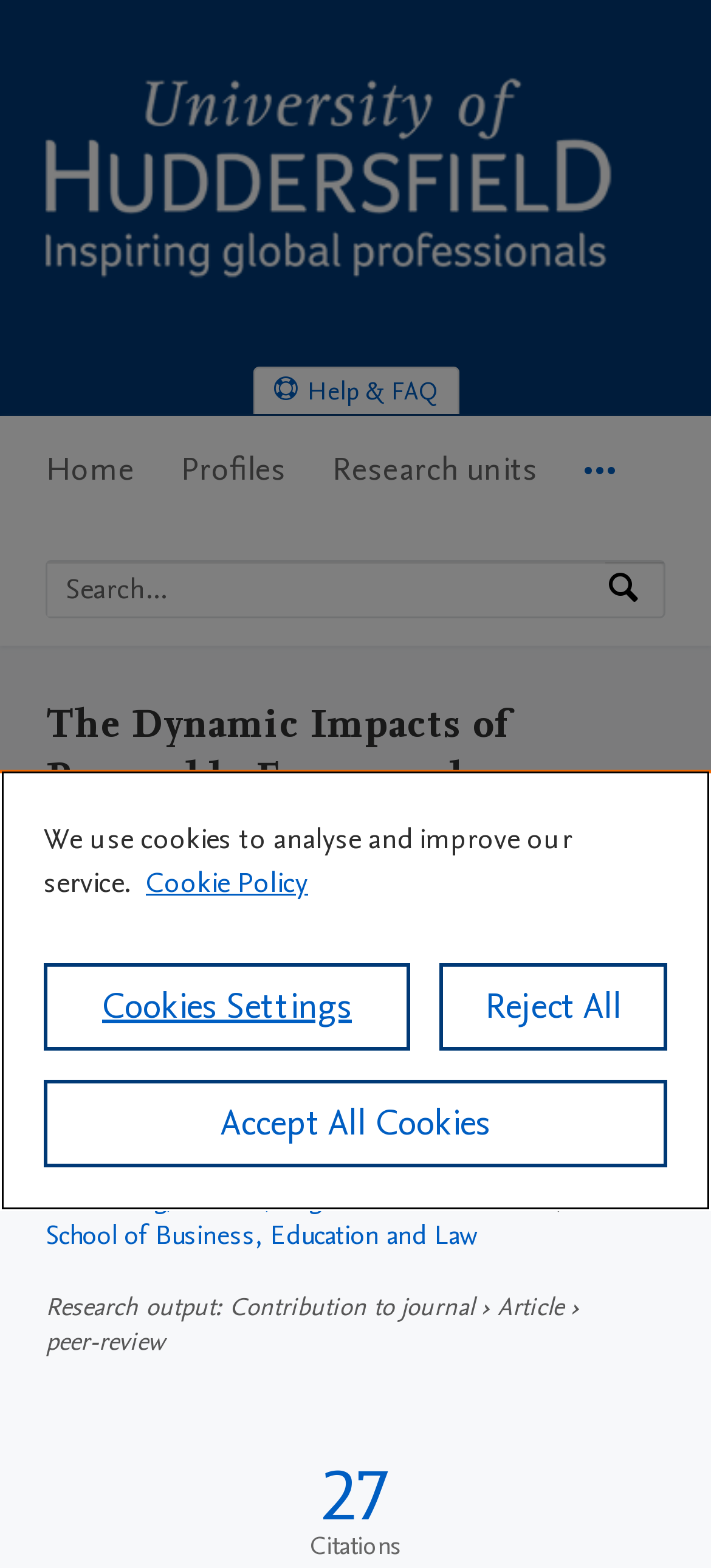What is the purpose of the search box?
Please answer the question with a single word or phrase, referencing the image.

Search by expertise, name or affiliation